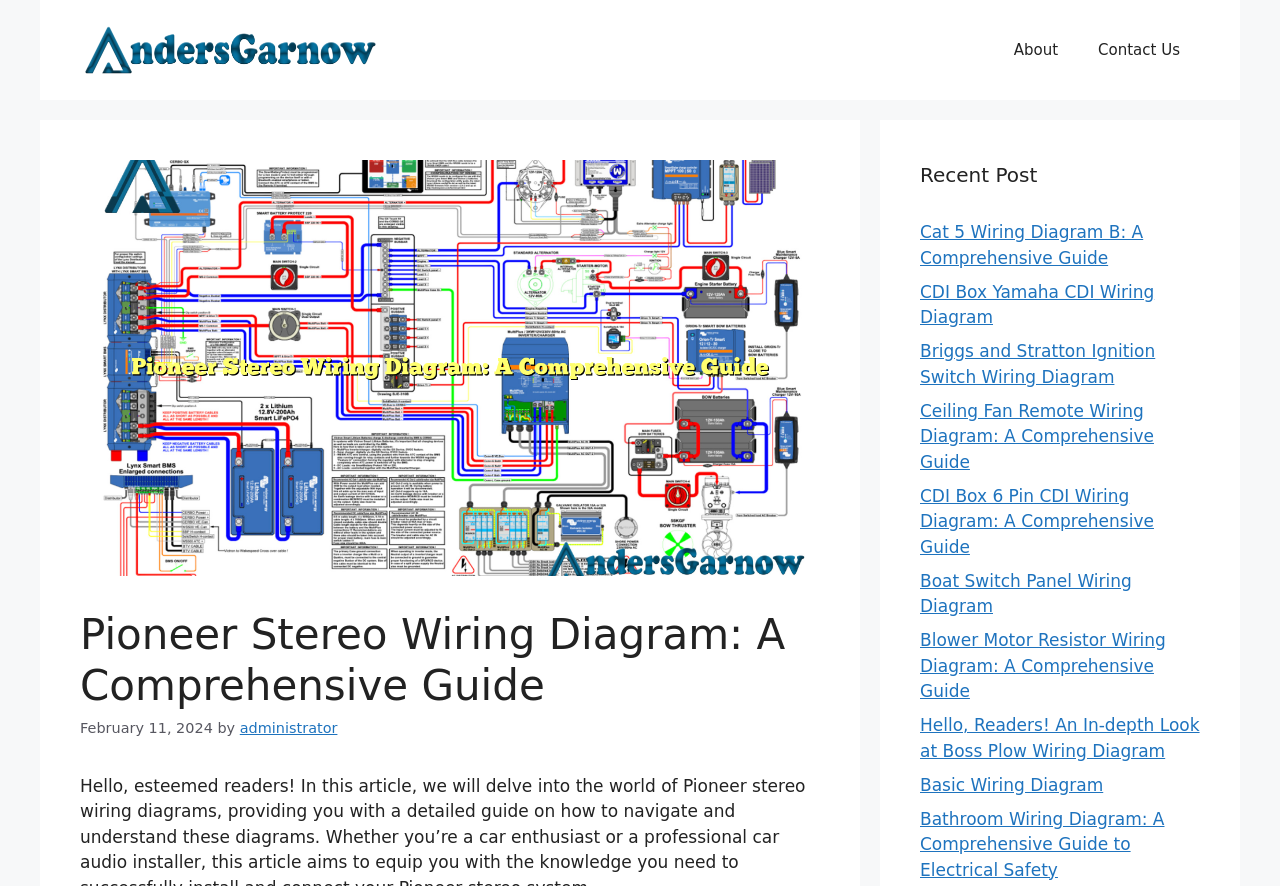Please provide a comprehensive answer to the question based on the screenshot: What is the name of the website?

The name of the website can be found in the banner section at the top of the webpage, which contains a link with the text 'AndersGarnow'.